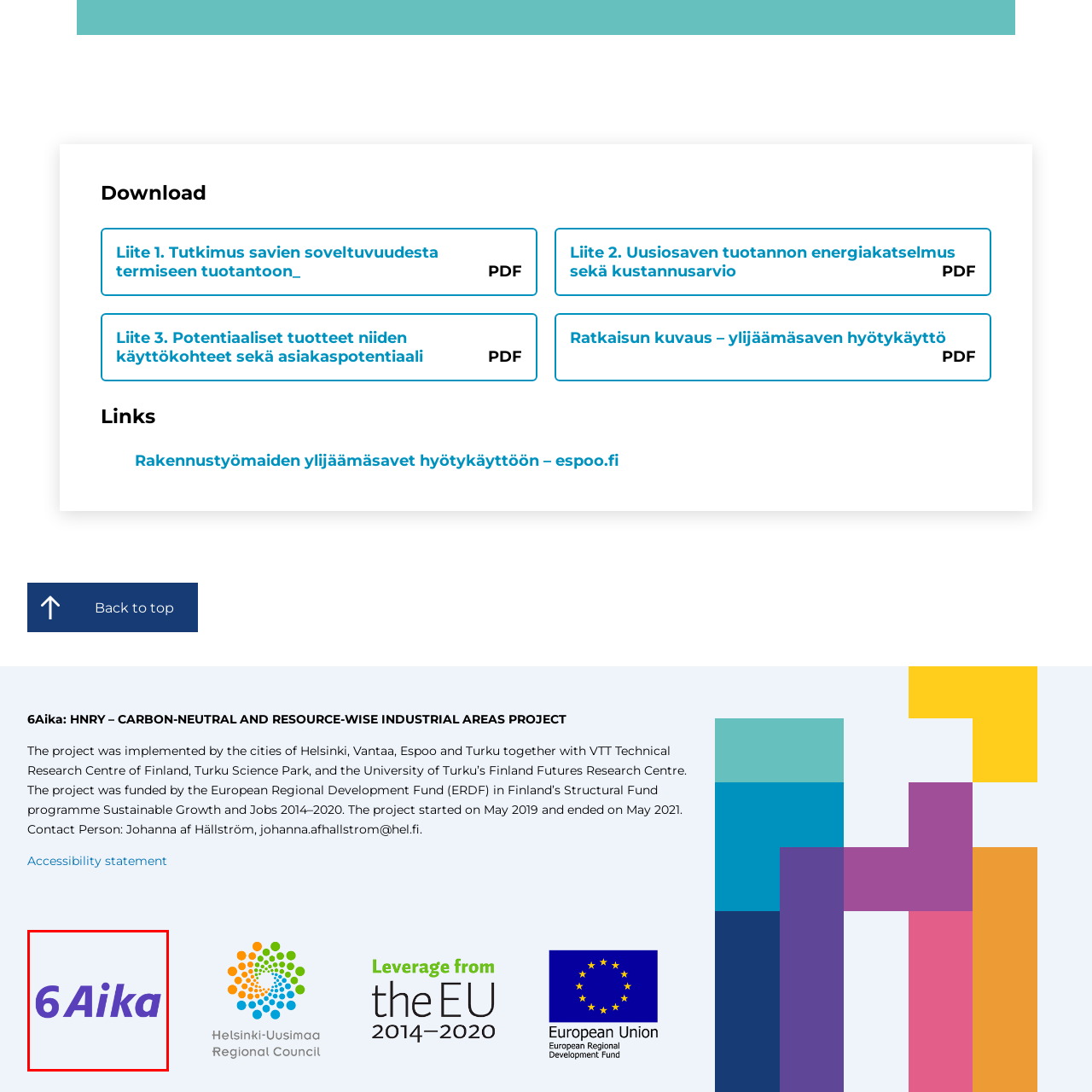Direct your attention to the section outlined in red and answer the following question with a single word or brief phrase: 
What is the focus of the 6Aika initiative?

Sustainable urban development